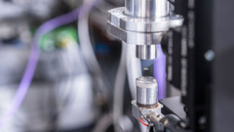Carefully observe the image and respond to the question with a detailed answer:
What is the background of the image?

The background of the image is slightly blurred, which helps to highlight the intricate details of the machinery, including various tubing and components that suggest a high level of technical complexity.